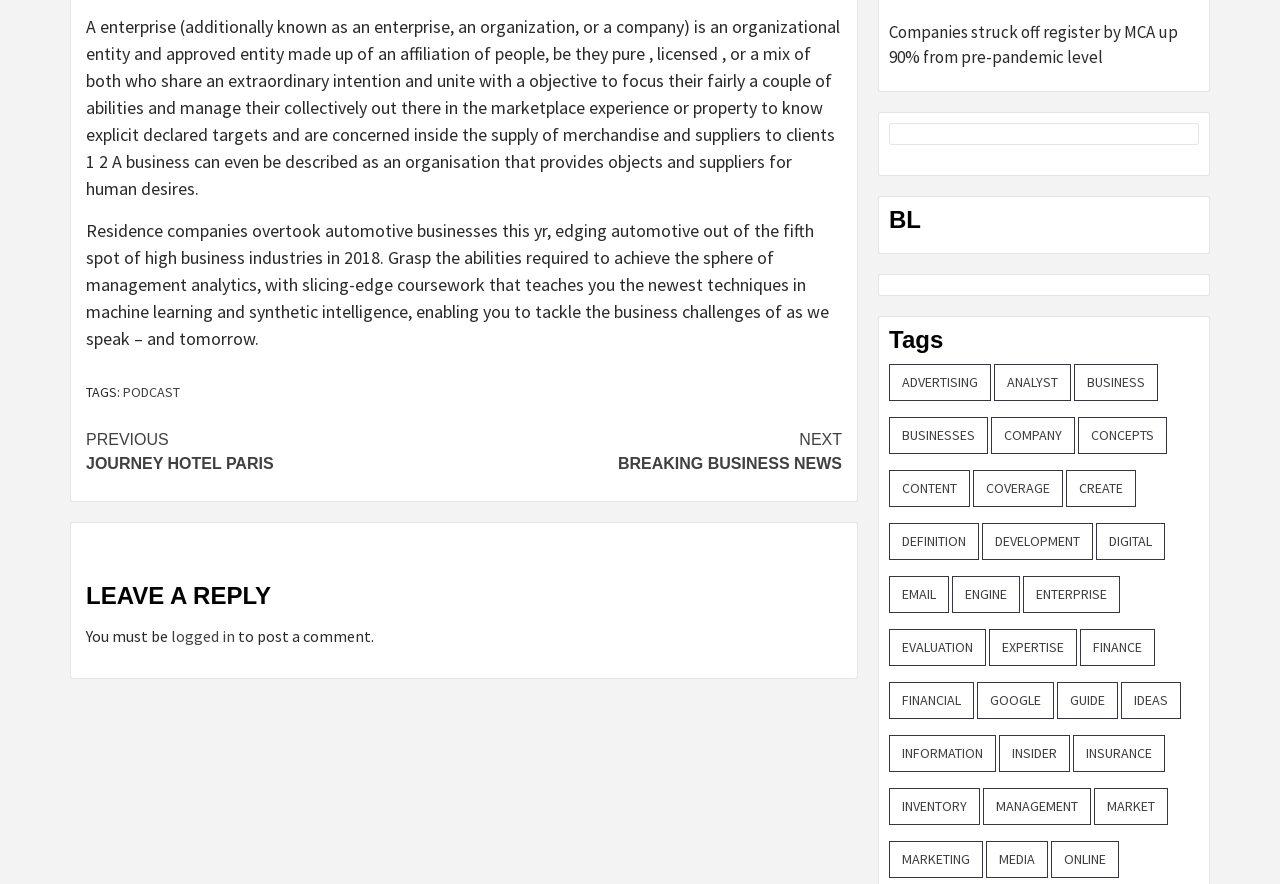Find the bounding box coordinates of the clickable element required to execute the following instruction: "Click on the 'business' tag". Provide the coordinates as four float numbers between 0 and 1, i.e., [left, top, right, bottom].

[0.839, 0.411, 0.905, 0.453]